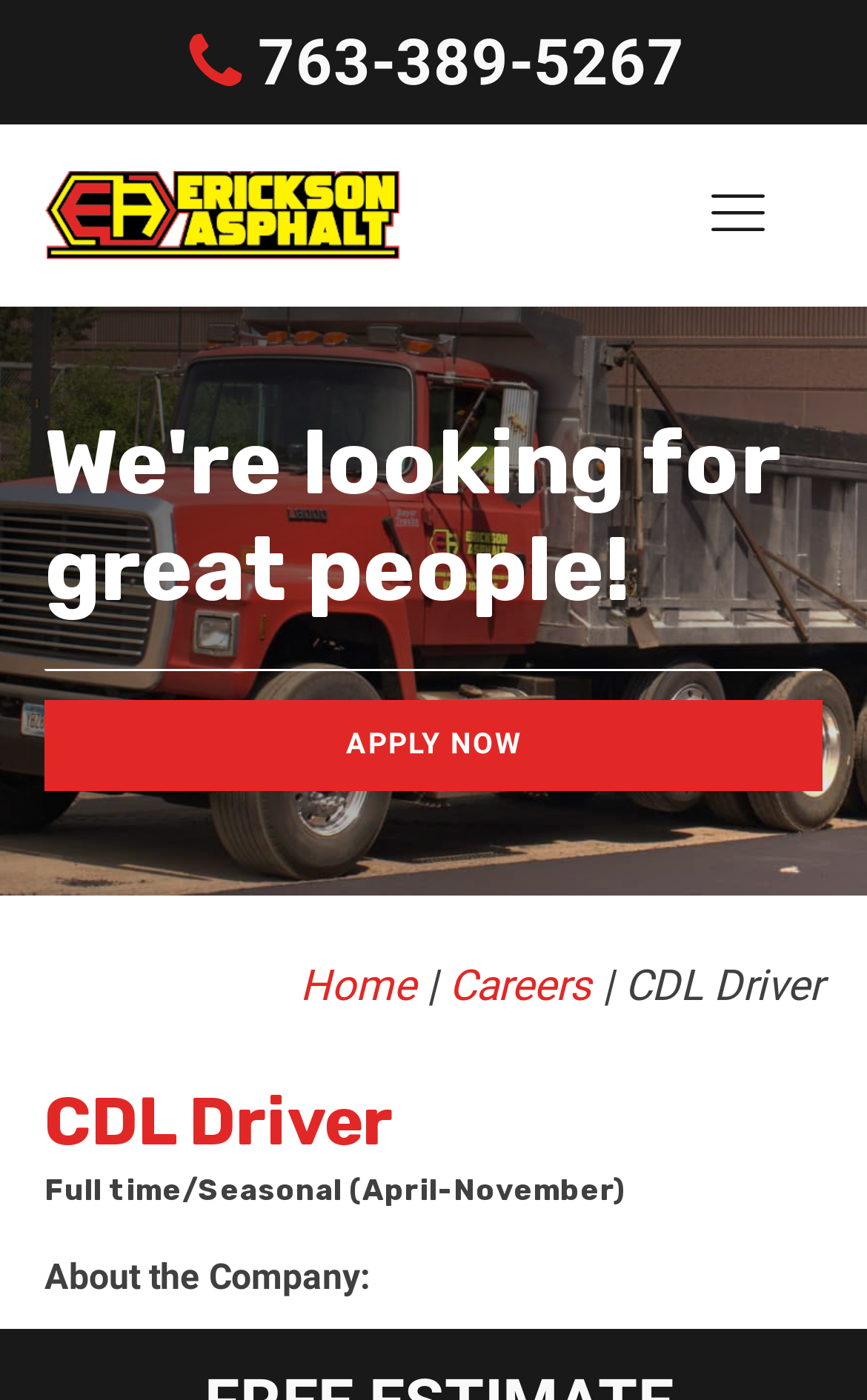Analyze the image and deliver a detailed answer to the question: What is the job title?

I found the job title by looking at the heading element with the text 'CDL Driver' which is located in the middle of the page.